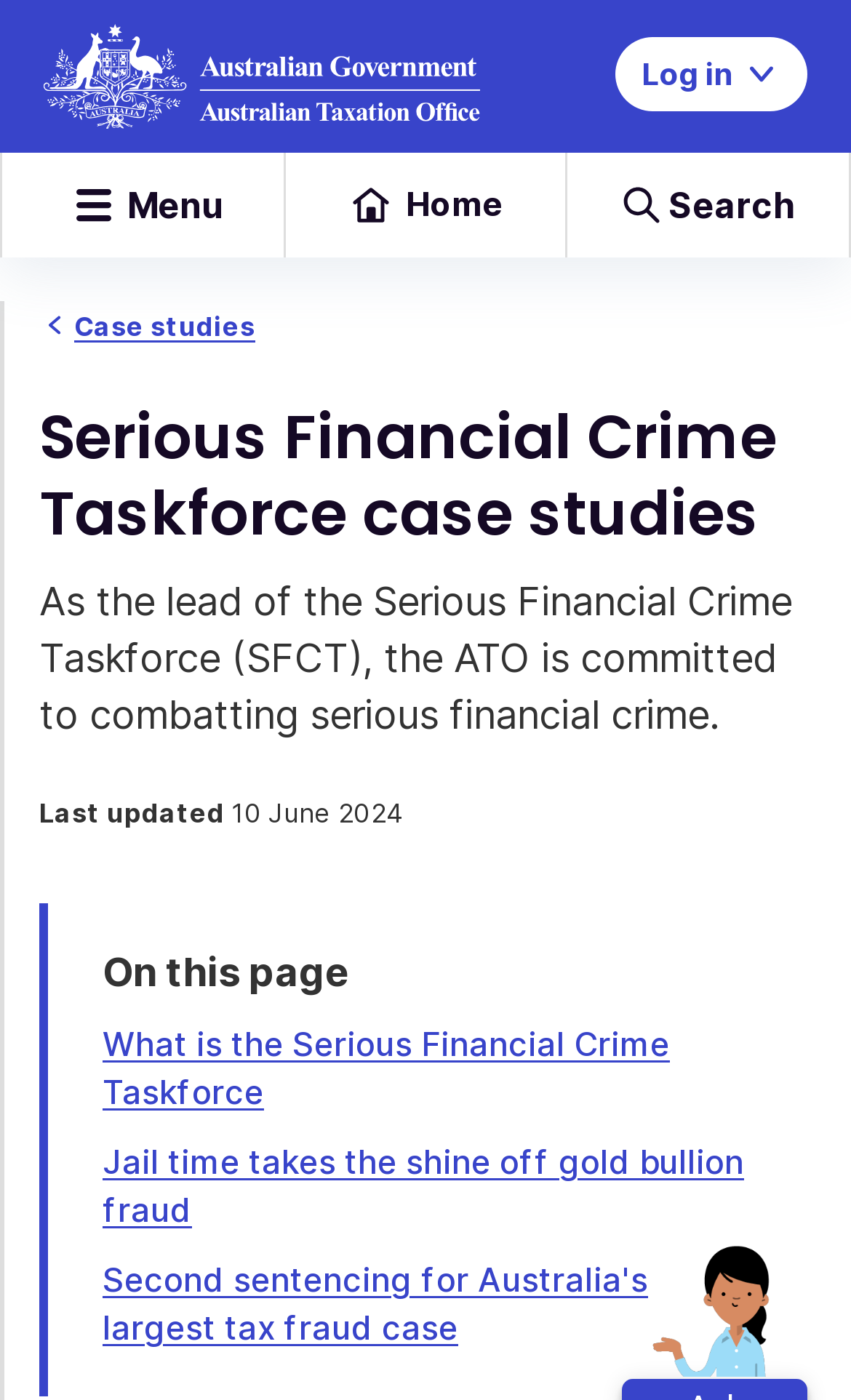Locate the bounding box coordinates of the area where you should click to accomplish the instruction: "Open the menu".

[0.0, 0.109, 0.335, 0.184]